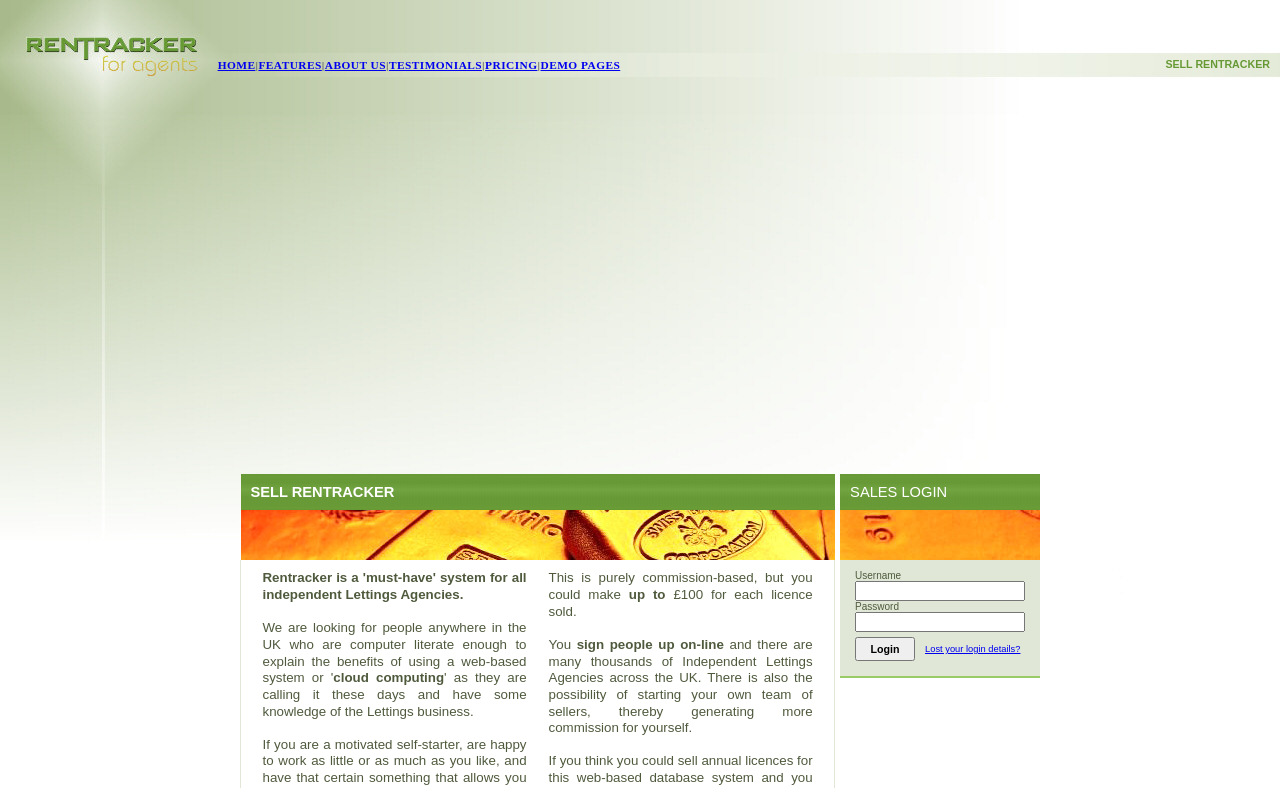Can you specify the bounding box coordinates of the area that needs to be clicked to fulfill the following instruction: "Click Login"?

[0.668, 0.809, 0.715, 0.839]